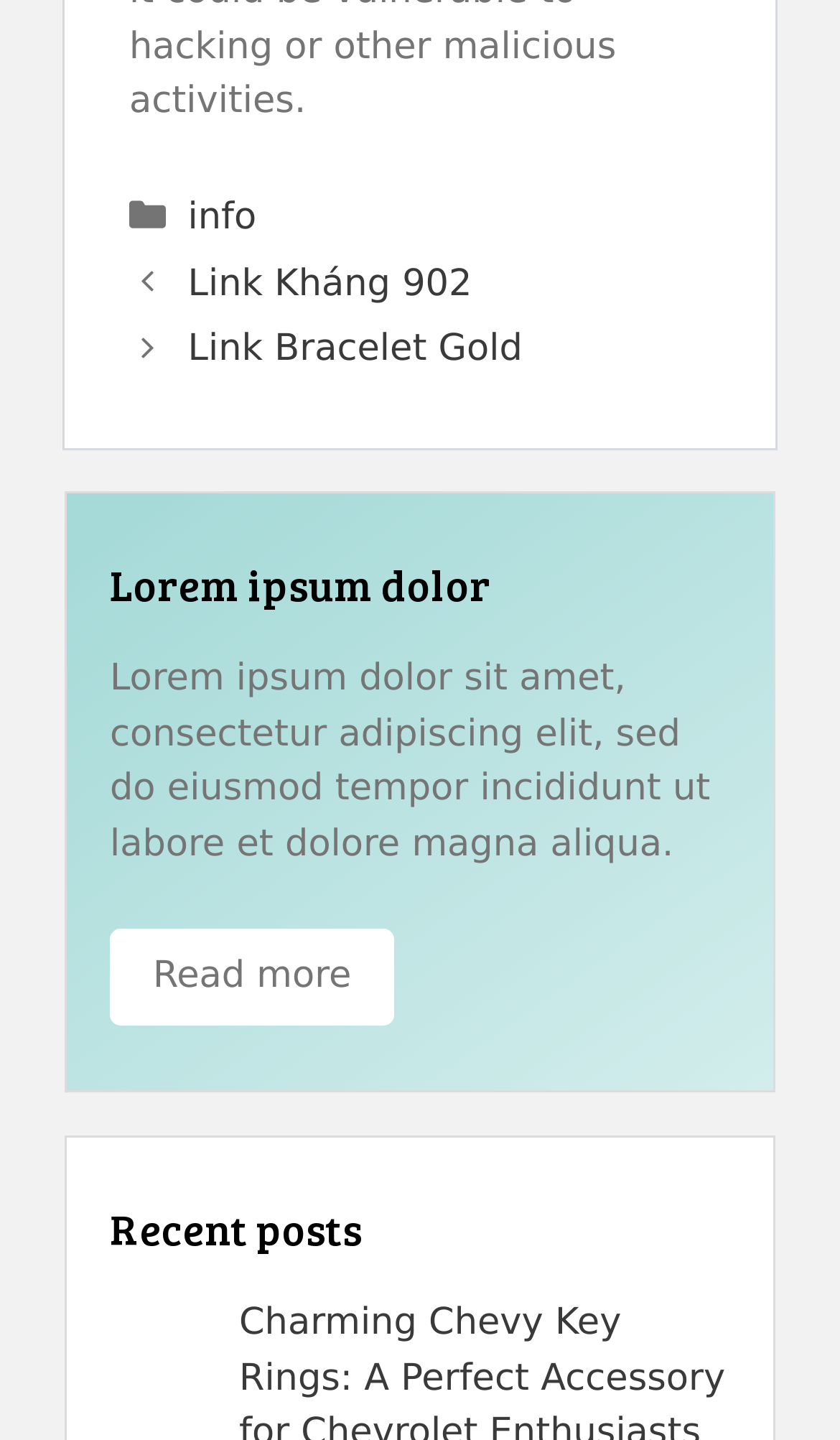What is the purpose of the 'Read more' link?
Give a one-word or short-phrase answer derived from the screenshot.

To read more about a post